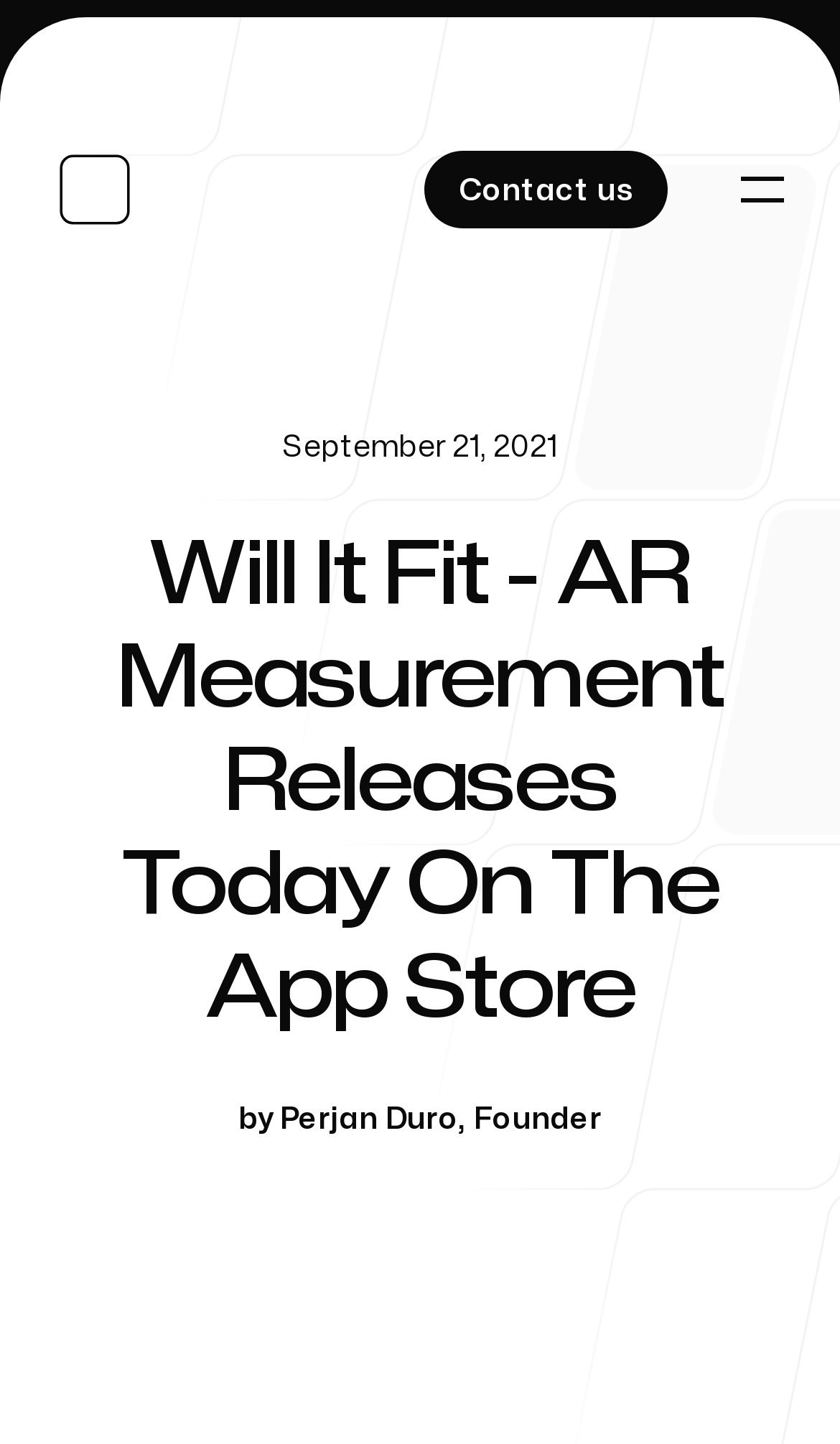Identify and provide the text of the main header on the webpage.

Will It Fit - AR Measurement Releases Today On The App Store